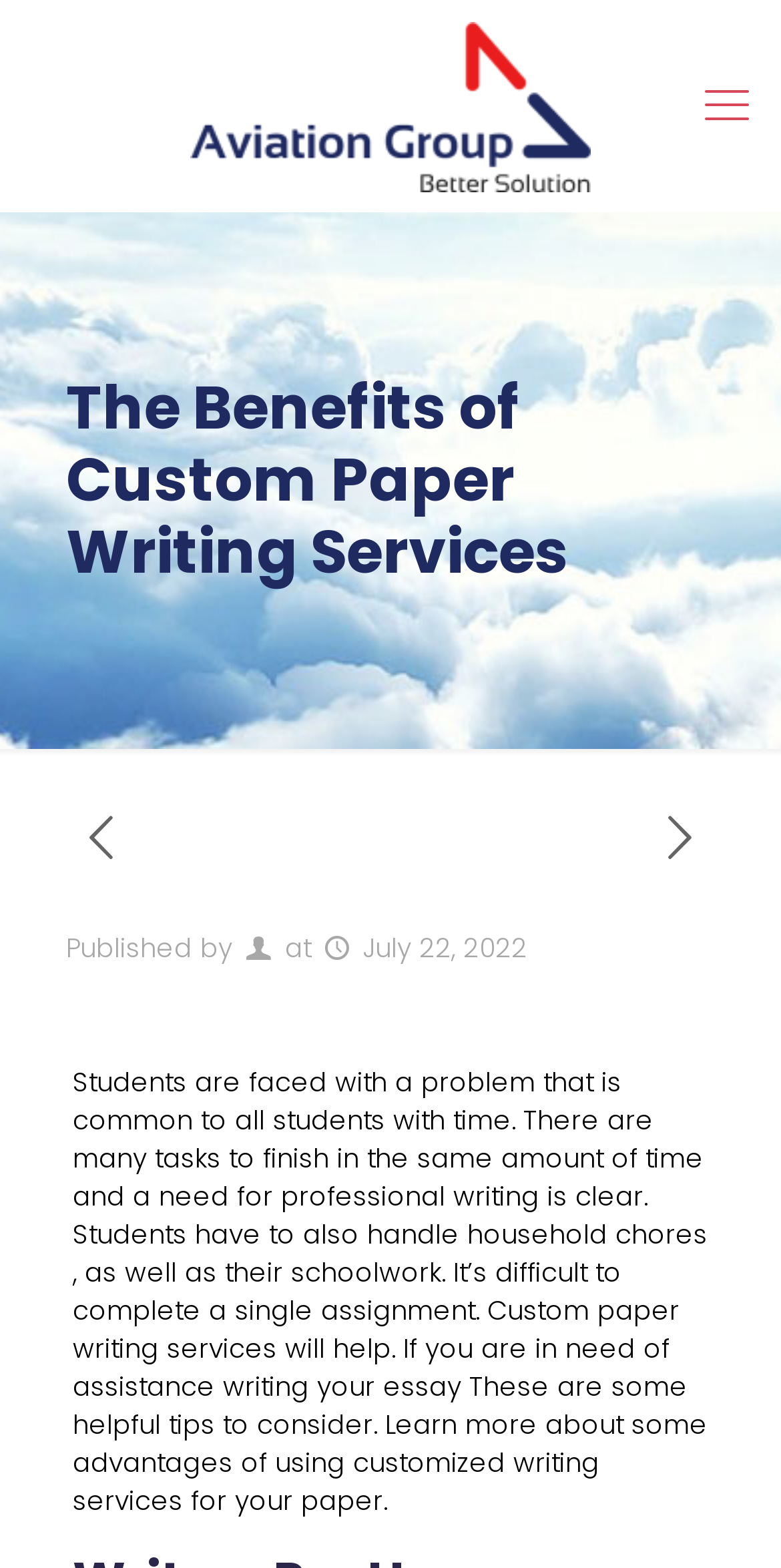Using the provided element description: "title="Aviation Group"", identify the bounding box coordinates. The coordinates should be four floats between 0 and 1 in the order [left, top, right, bottom].

[0.128, 0.013, 0.872, 0.121]